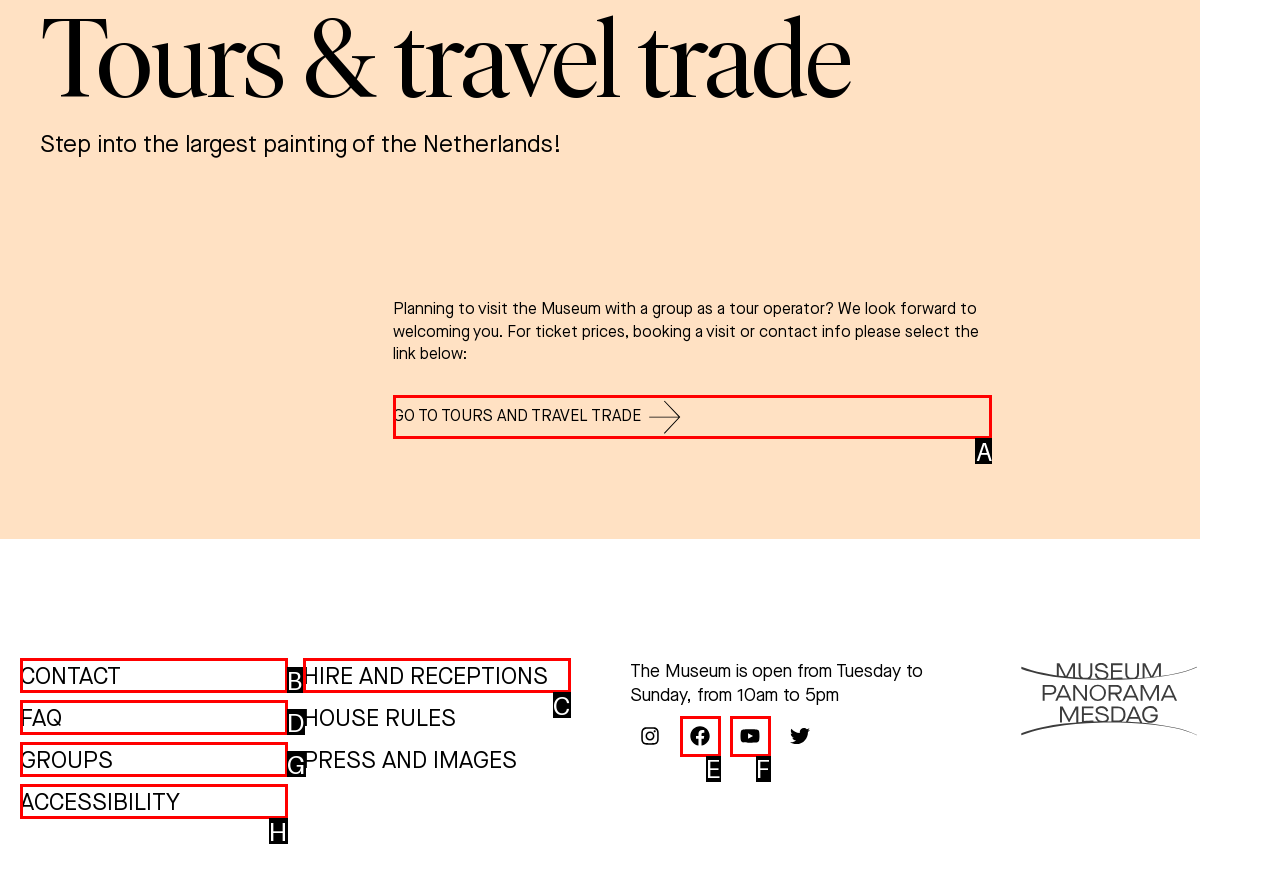Based on the description: Hire and receptions, identify the matching HTML element. Reply with the letter of the correct option directly.

C